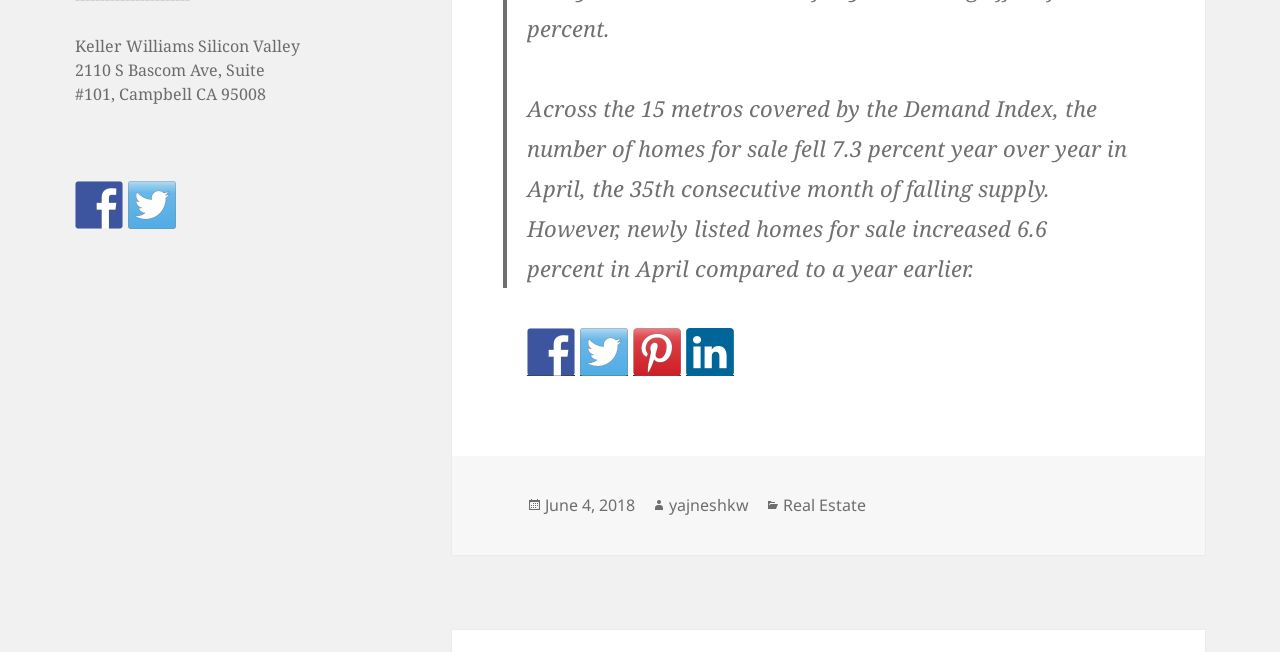Determine the bounding box coordinates of the element that should be clicked to execute the following command: "Share on Twitter".

[0.1, 0.278, 0.138, 0.351]